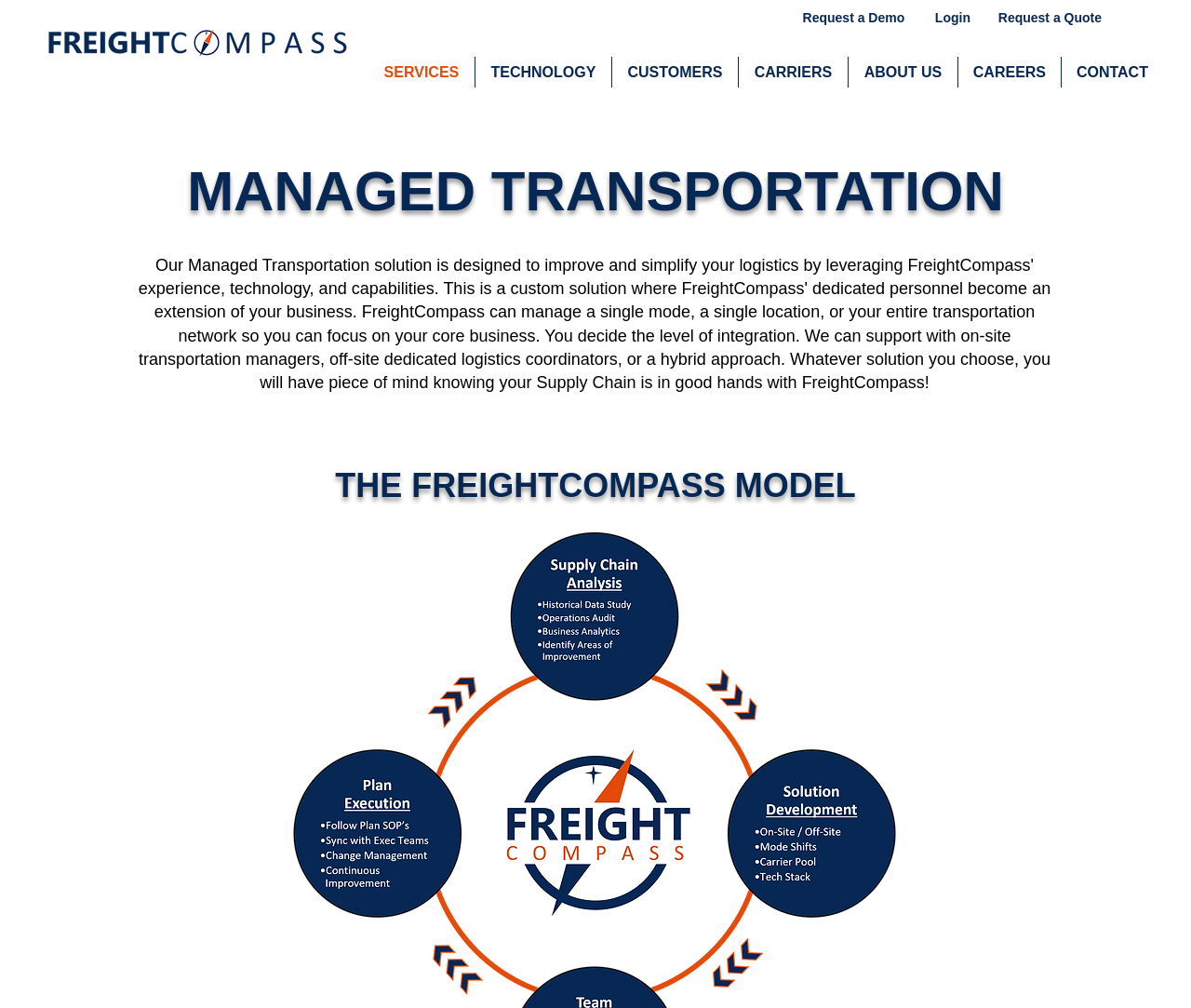What is the second link in the navigation?
Look at the screenshot and respond with a single word or phrase.

TECHNOLOGY